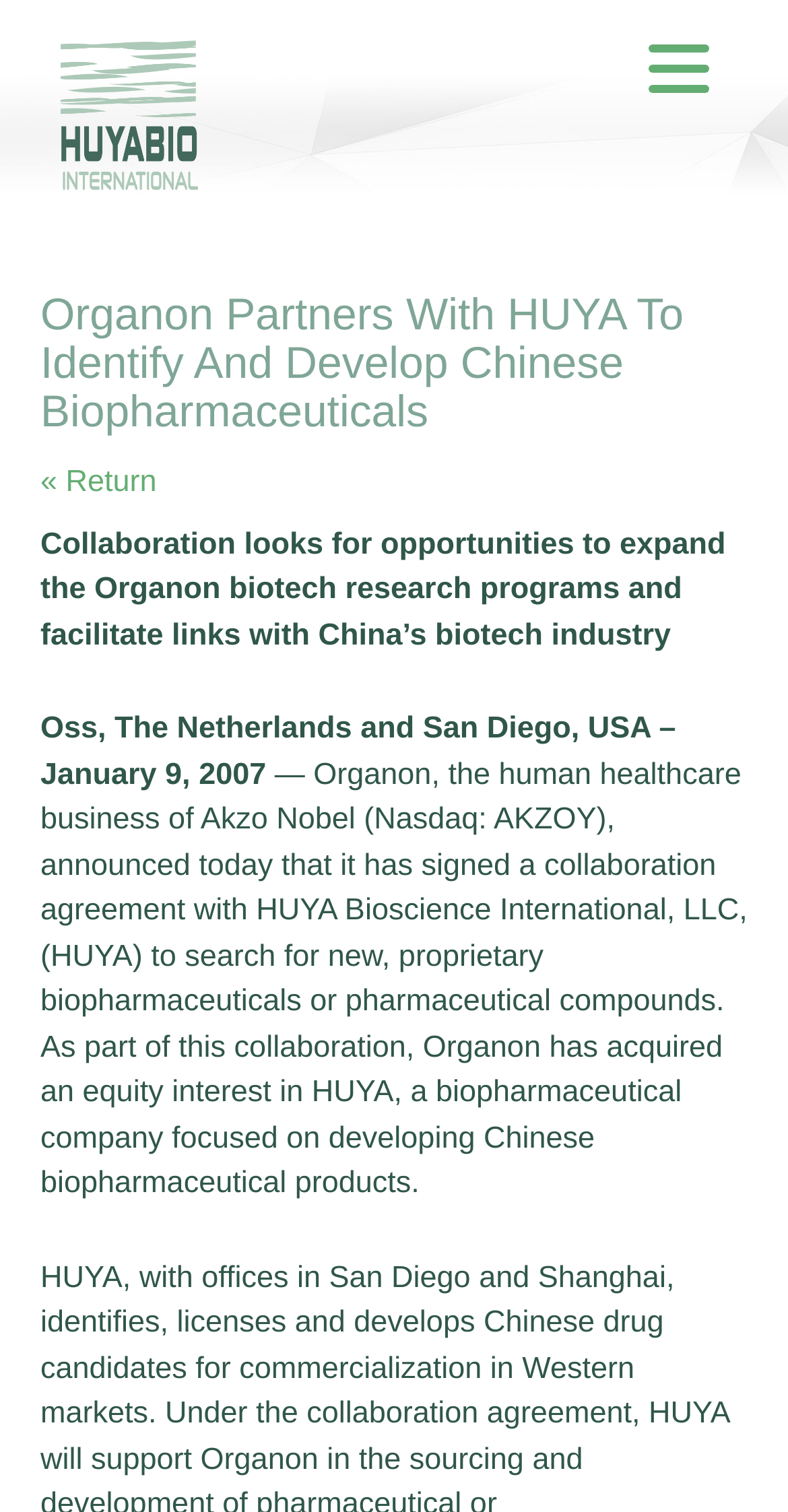Use one word or a short phrase to answer the question provided: 
Where are the two locations mentioned in the webpage?

Oss, The Netherlands and San Diego, USA